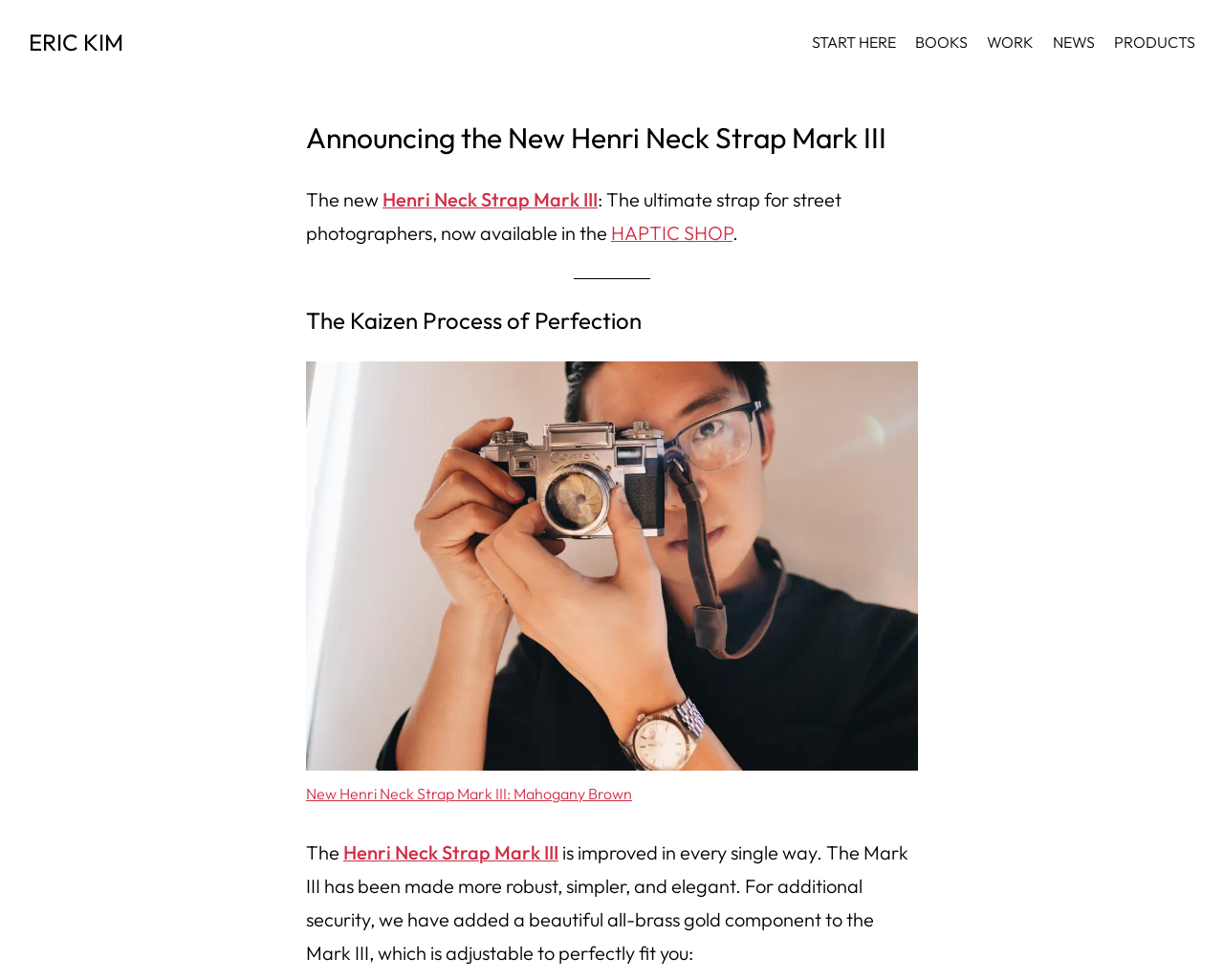Produce a meticulous description of the webpage.

The webpage is announcing the new Henri Neck Strap Mark III, a product designed for street photographers. At the top left, there is a heading "ERIC KIM" which is also a link. To the right of it, there is a navigation menu with five links: "START HERE", "BOOKS", "WORK", "NEWS", and "PRODUCTS".

Below the navigation menu, there is a prominent heading "Announcing the New Henri Neck Strap Mark III" in the middle of the page. Underneath it, there is a paragraph of text that describes the product, stating that it is the ultimate strap for street photographers and is now available in the HAPTIC SHOP. The text is divided into several parts, with some words and phrases linked, such as "Henri Neck Strap Mark III" and "HAPTIC SHOP".

Further down the page, there is a horizontal separator line, followed by another heading "The Kaizen Process of Perfection". Below this heading, there is a large figure that takes up most of the page width, with a link and a figcaption that describes the image as "New Henri Neck Strap Mark III: Mahogany Brown". The image is likely a product photo.

At the bottom of the page, there is a paragraph of text that describes the improvements made to the Henri Neck Strap Mark III, stating that it is more robust, simpler, and elegant, with an added all-brass gold component for additional security.